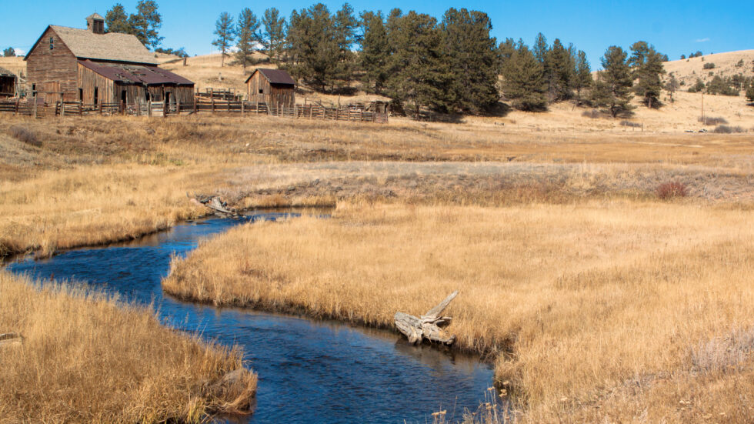Describe every detail you can see in the image.

The image captures a serene landscape featuring a rustic wooden homestead nestled in a grassy expanse. A gently flowing stream meanders through the foreground, reflecting the clear blue sky above. The surrounding area is dotted with pines and rolling hills in the background, suggesting a tranquil rural setting. The golden hues of the dry grasses contrast beautifully with the deep blue of the water, evoking a sense of peace and connection to nature. This scene aligns with the themes of land and water management highlighted in the featured article discussing the collaboration between the Lincoln Institute of Land Policy and the Sonoran Institute in promoting integrated approaches to resource stewardship in the Colorado River Basin.